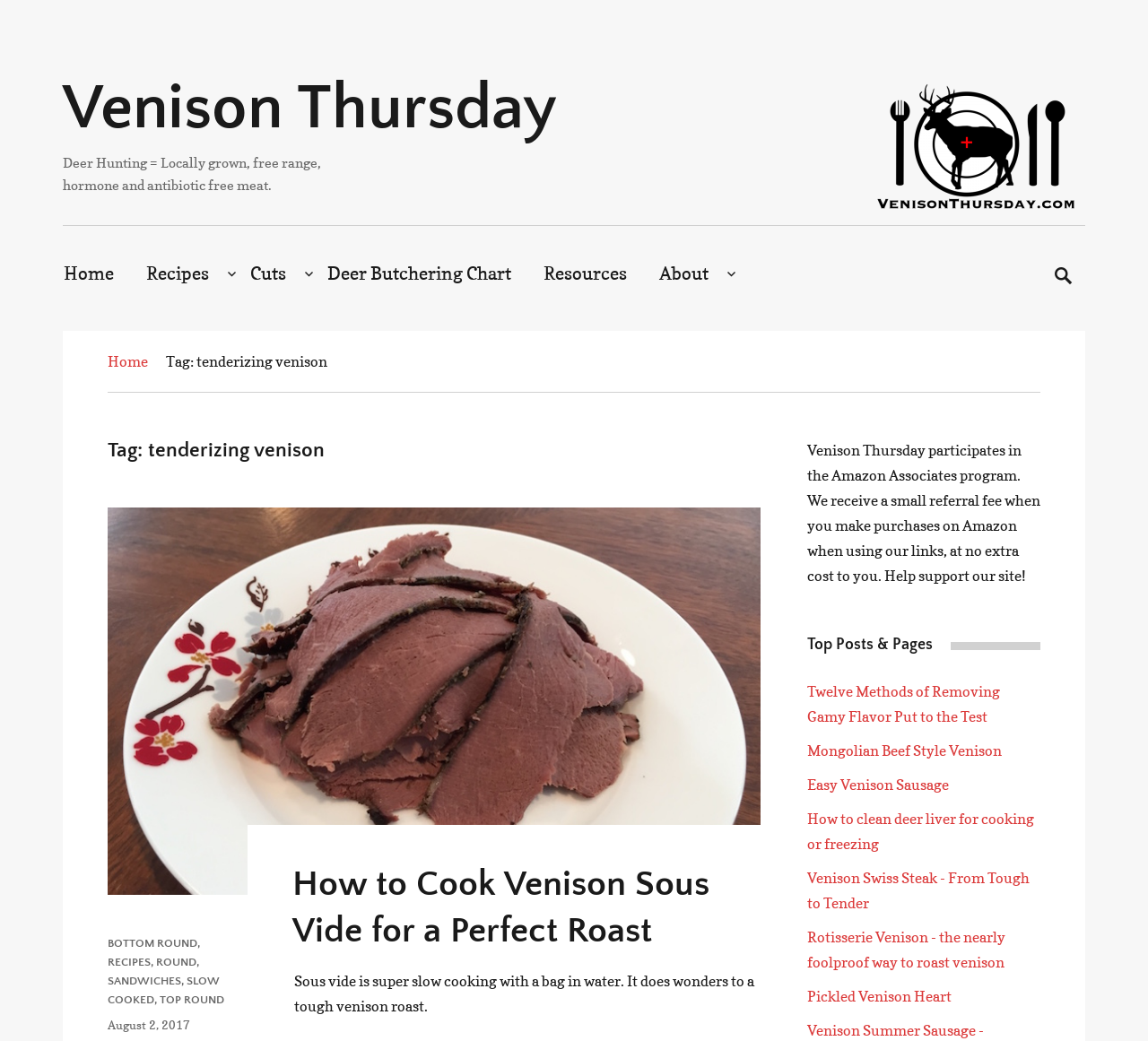How many categories are listed in the footer?
Based on the image, give a one-word or short phrase answer.

7